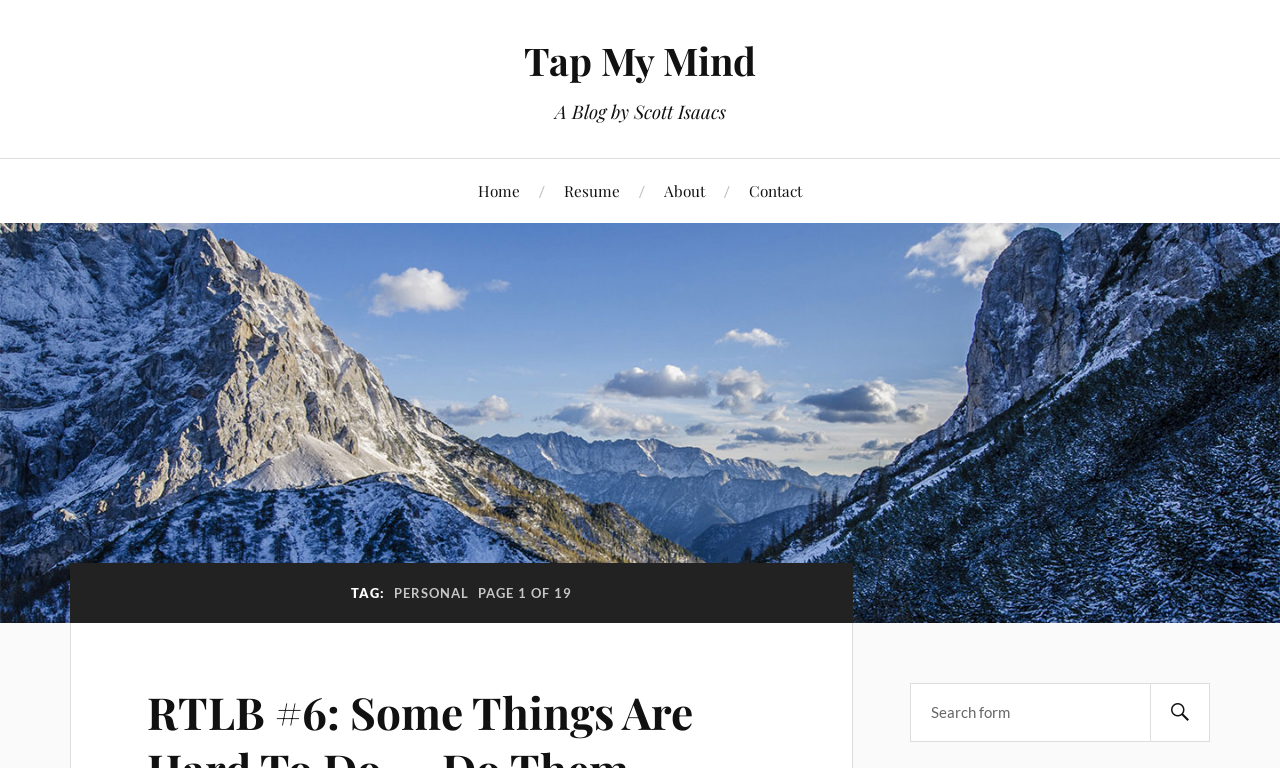Using the provided element description: "parent_node: SEARCH name="s" placeholder="Search form"", identify the bounding box coordinates. The coordinates should be four floats between 0 and 1 in the order [left, top, right, bottom].

[0.711, 0.889, 0.945, 0.966]